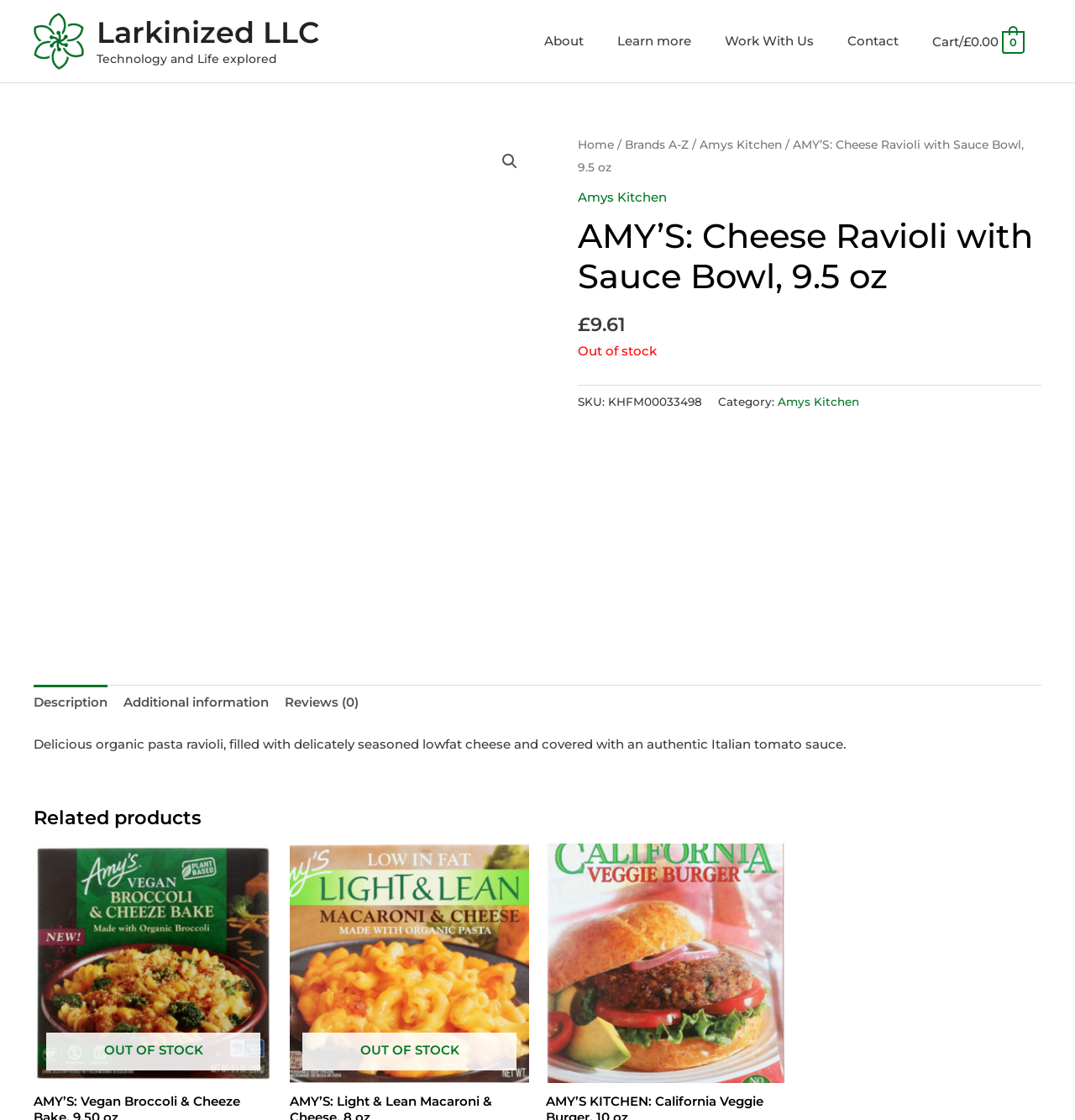Locate and provide the bounding box coordinates for the HTML element that matches this description: "Out of stock".

[0.031, 0.753, 0.254, 0.967]